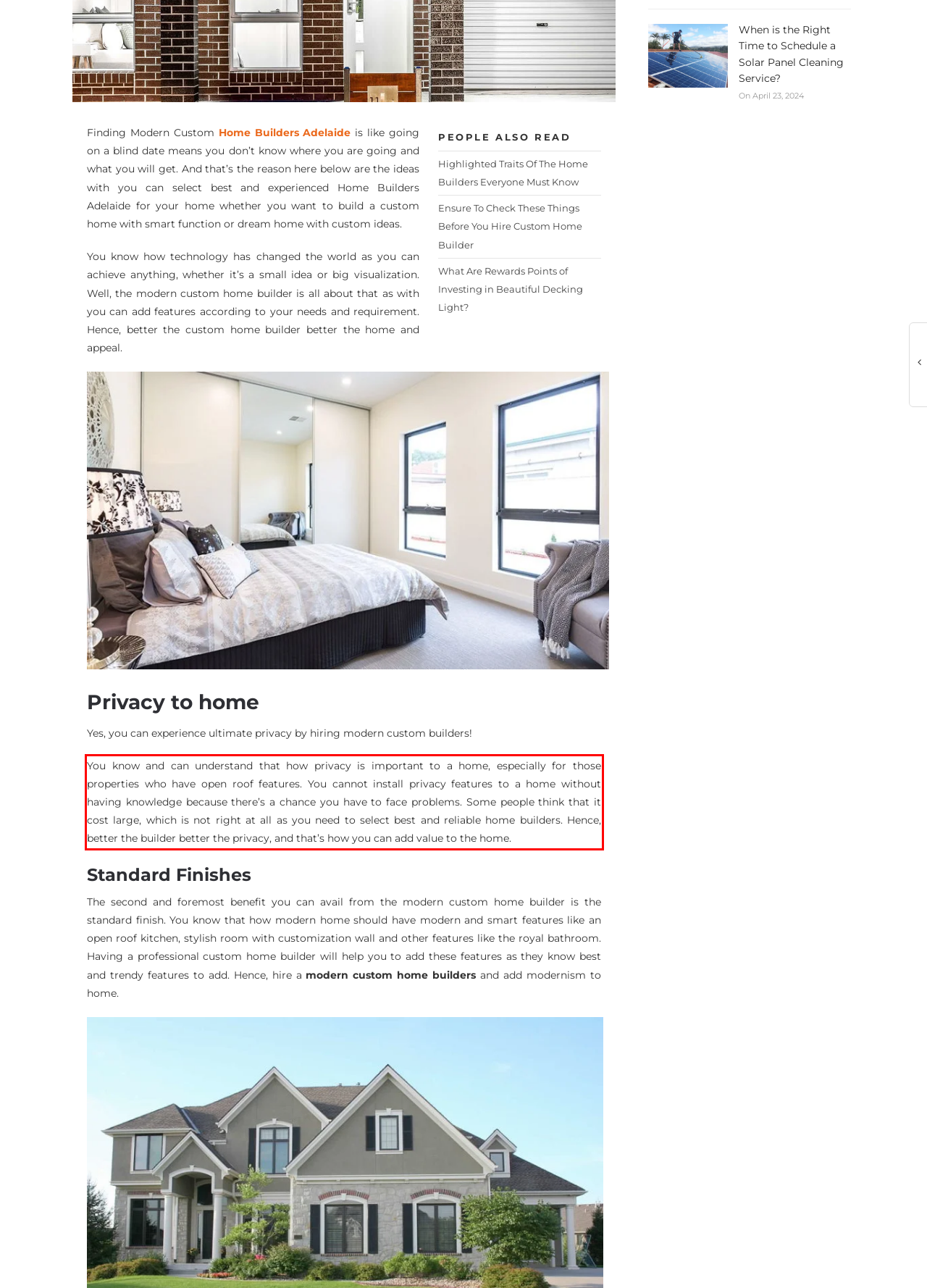Perform OCR on the text inside the red-bordered box in the provided screenshot and output the content.

You know and can understand that how privacy is important to a home, especially for those properties who have open roof features. You cannot install privacy features to a home without having knowledge because there’s a chance you have to face problems. Some people think that it cost large, which is not right at all as you need to select best and reliable home builders. Hence, better the builder better the privacy, and that’s how you can add value to the home.